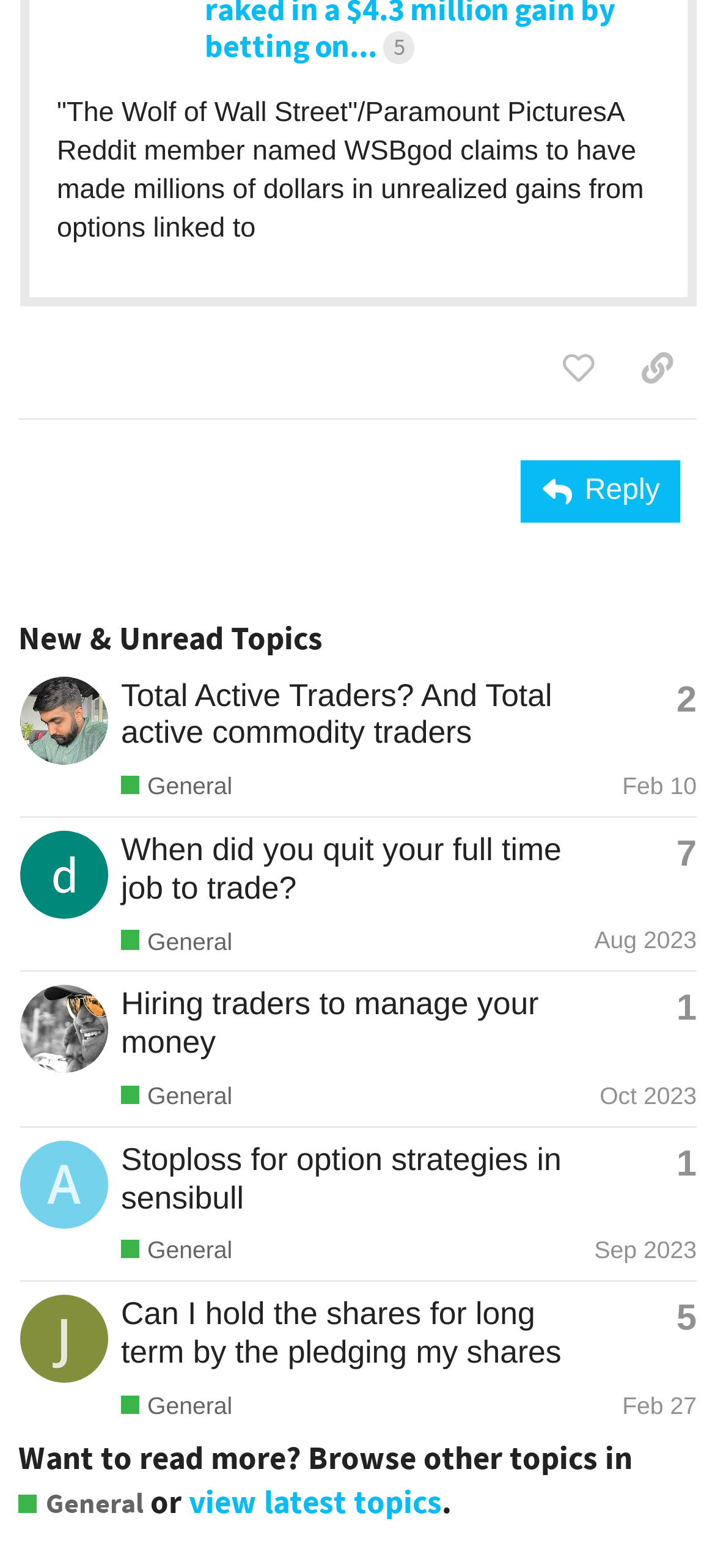Provide a thorough and detailed response to the question by examining the image: 
How many replies does the third post have?

I looked at the table with the heading 'New & Unread Topics' and found the third row. In this row, I saw a generic element that says 'This topic has 1 reply'. This tells me that the third post has 1 reply.